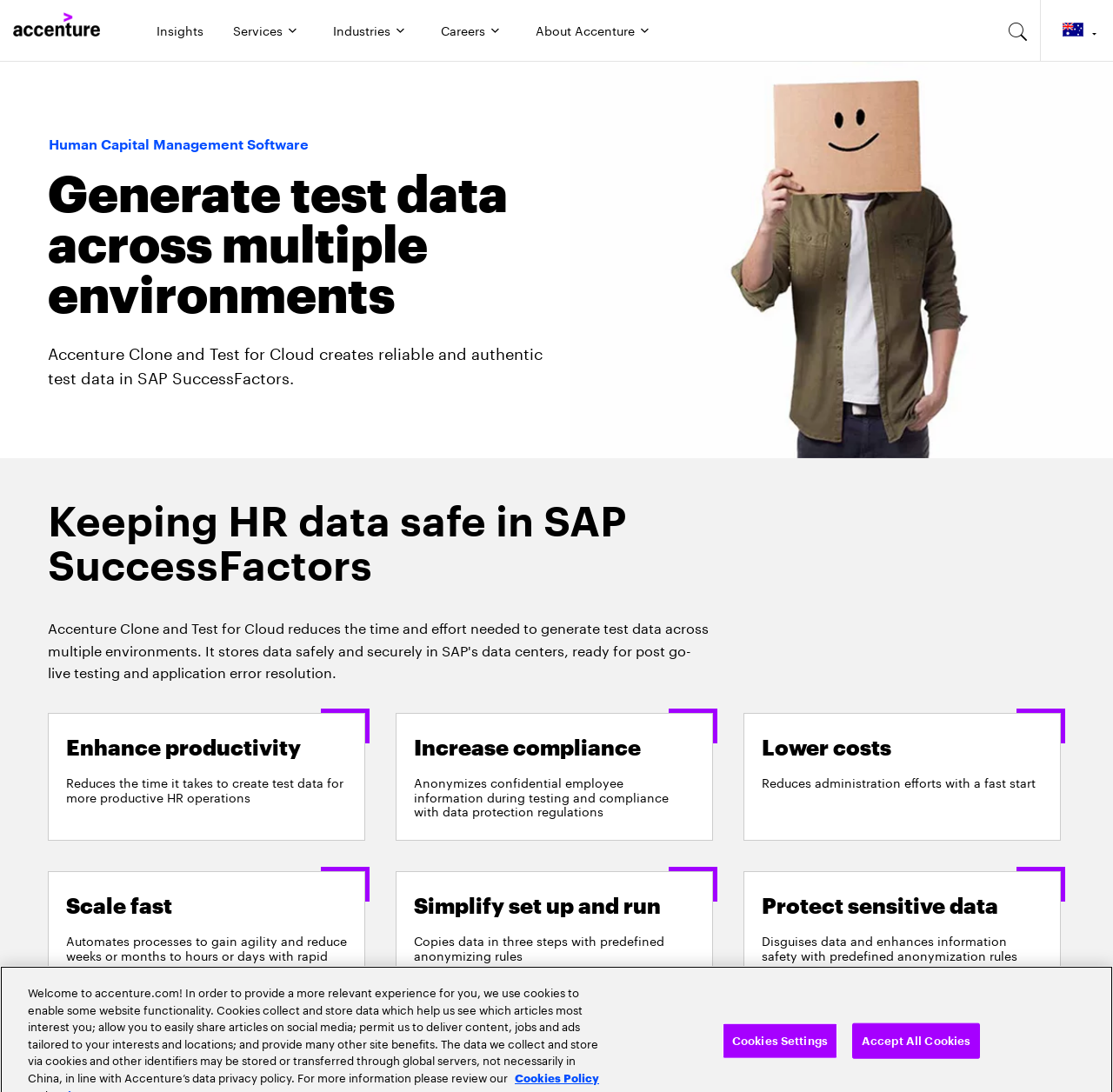What is the topic of the webpage related to?
Based on the image content, provide your answer in one word or a short phrase.

SAP SuccessFactors